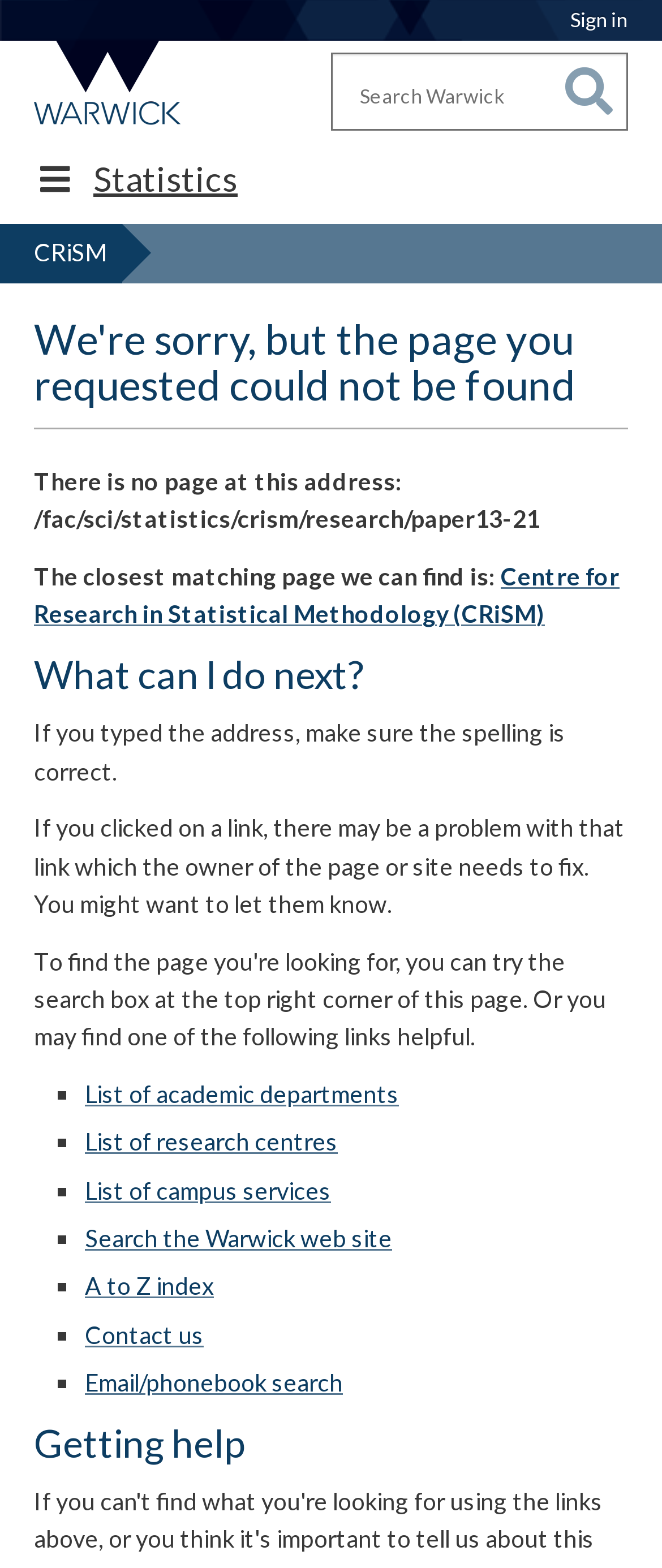Please locate the clickable area by providing the bounding box coordinates to follow this instruction: "Search the Warwick web site".

[0.128, 0.78, 0.592, 0.799]